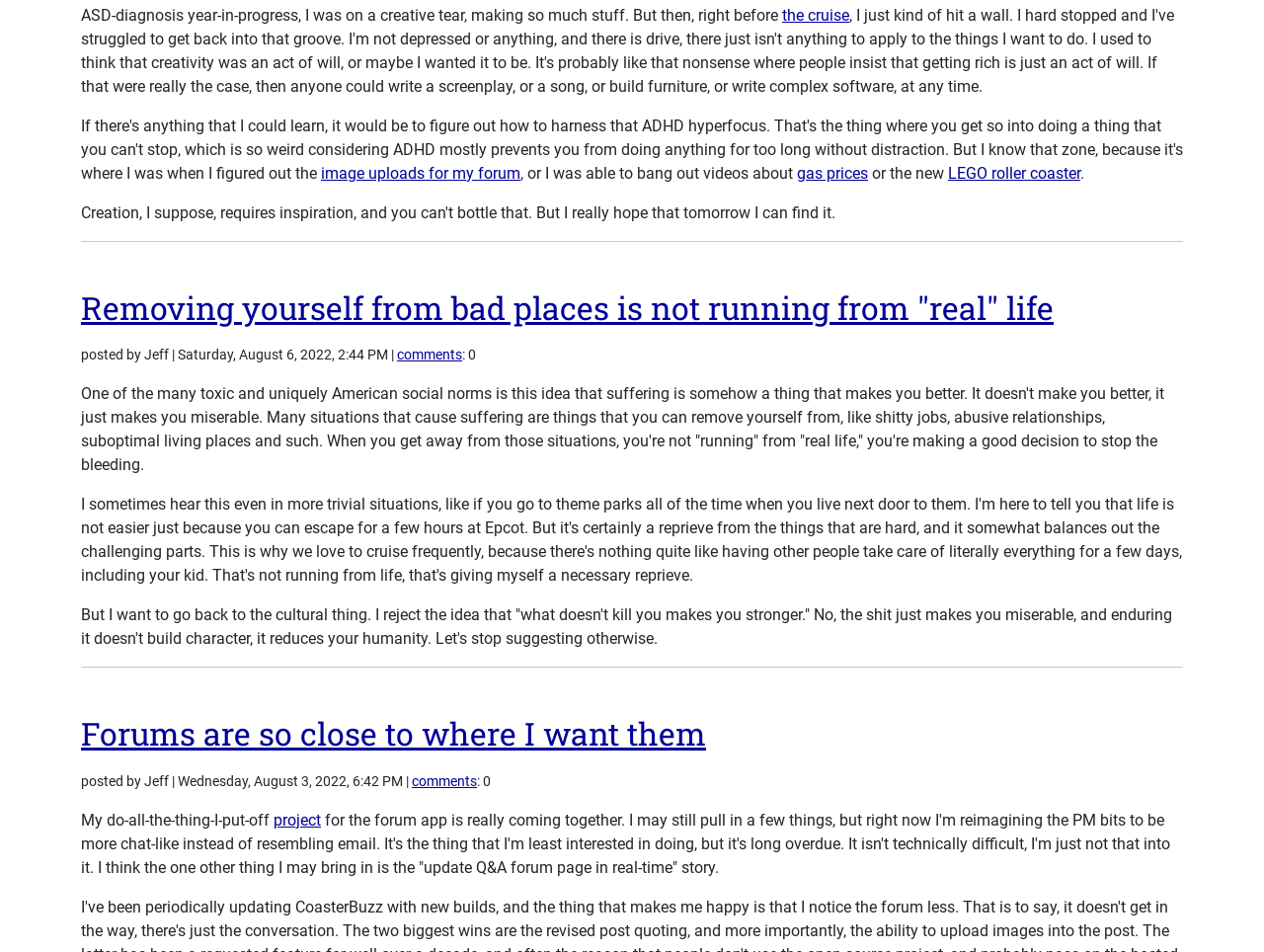What is the author's name?
Look at the image and respond with a one-word or short phrase answer.

Jeff